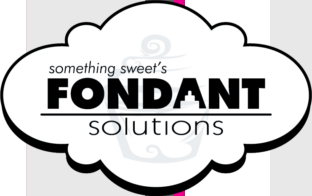What is the focus of the company?
Based on the screenshot, respond with a single word or phrase.

Fondant-related projects